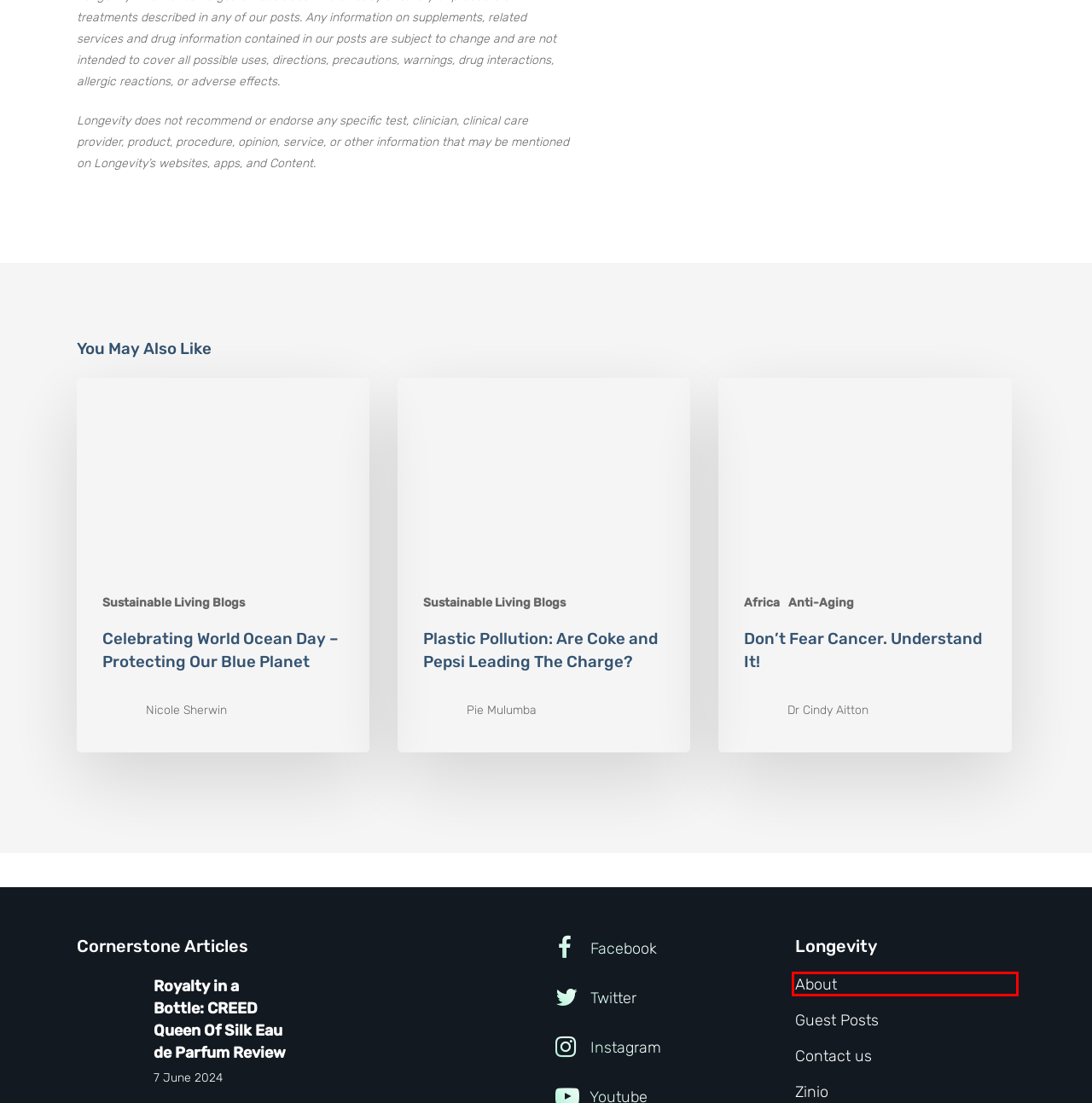Analyze the given webpage screenshot and identify the UI element within the red bounding box. Select the webpage description that best matches what you expect the new webpage to look like after clicking the element. Here are the candidates:
A. Nicole Sherwin, Author at Longevity LIVE
B. Dr Cindy Aitton, Author at Longevity LIVE
C. Issue Bookazine 2024-25 - Longevity Magazine
D. We Accept Guest Post | Write for us - Longevity LIVE
E. Plastic Pollution: Are Coke and Pepsi Leading The Charge? - Longevity LIVE
F. Contact us for Inquiries & Press Release - Longevity LIVE
G. About Longevity LIVE Content Strategy & 30 Years Journey
H. Don't Fear Cancer. Understand It! - Longevity LIVE

G